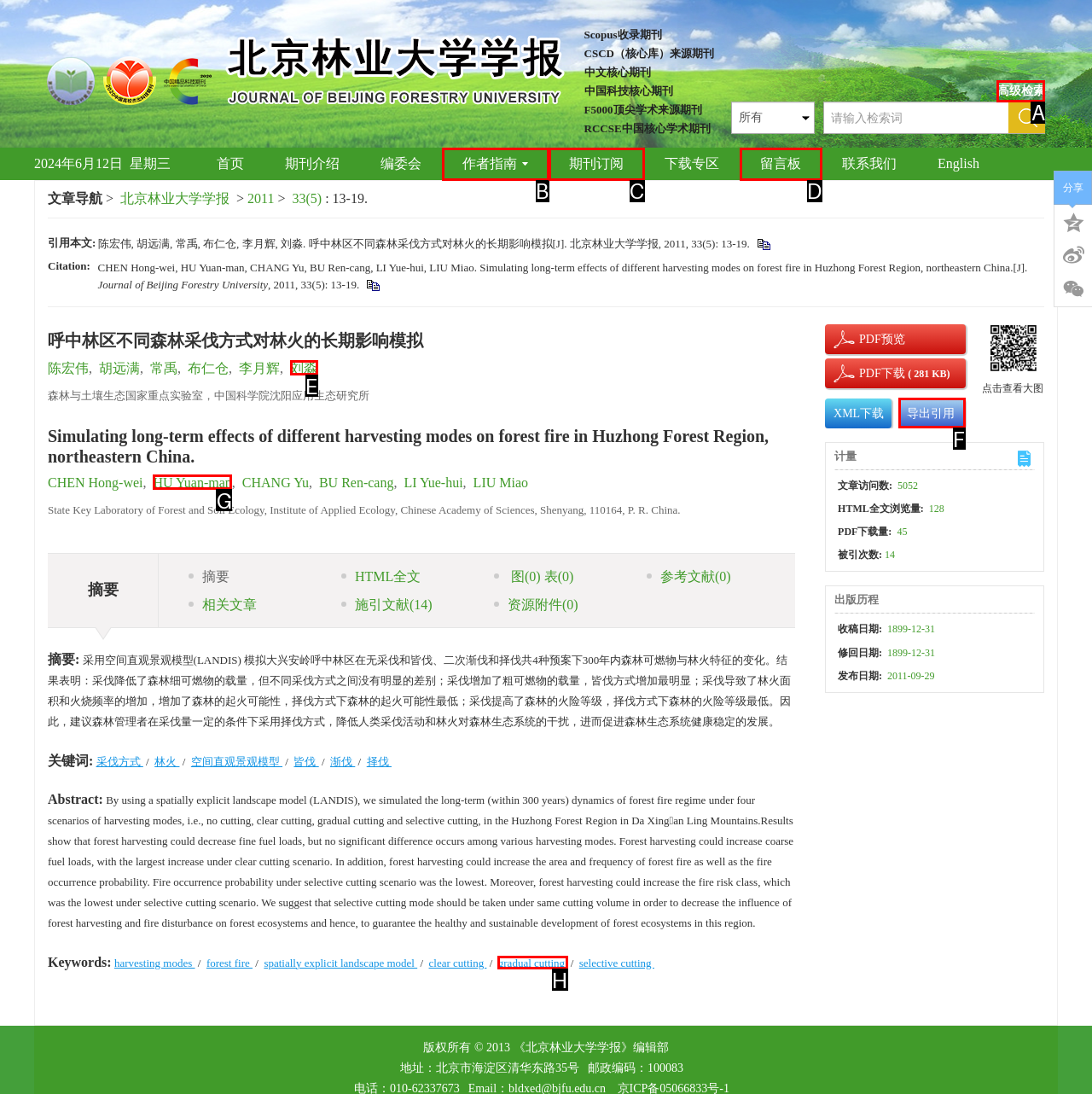Pick the HTML element that should be clicked to execute the task: go to advanced search
Respond with the letter corresponding to the correct choice.

A